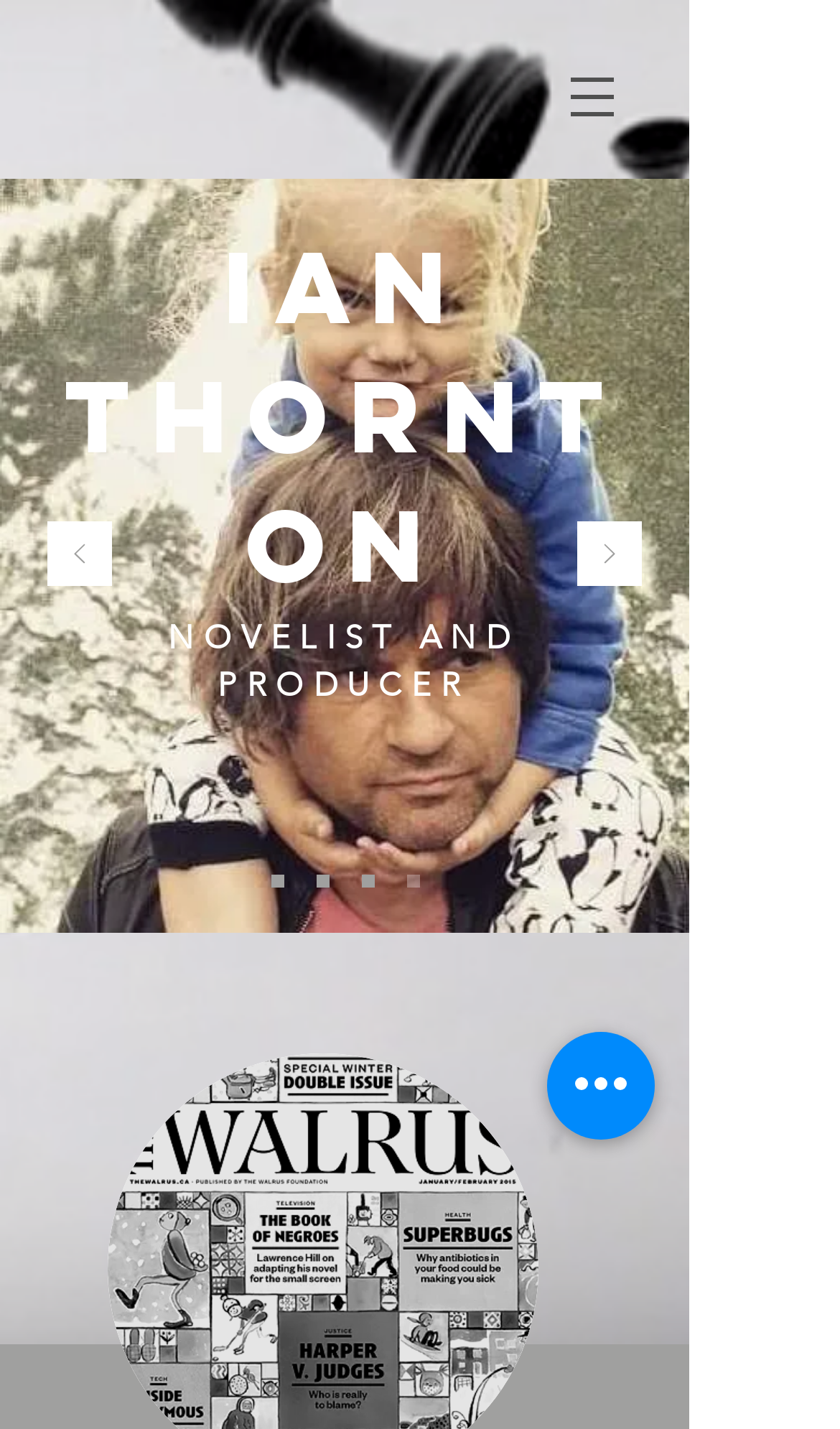Given the following UI element description: "parent_node: IAN THORNTON aria-label="Previous"", find the bounding box coordinates in the webpage screenshot.

[0.056, 0.364, 0.133, 0.414]